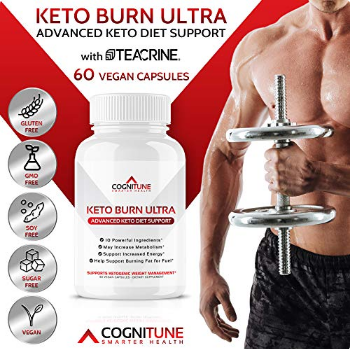Is the product suitable for vegans?
Offer a detailed and full explanation in response to the question.

The label on the product container explicitly states that the product is 'vegan', which means it does not contain any animal-derived ingredients and is suitable for individuals who follow a vegan diet.